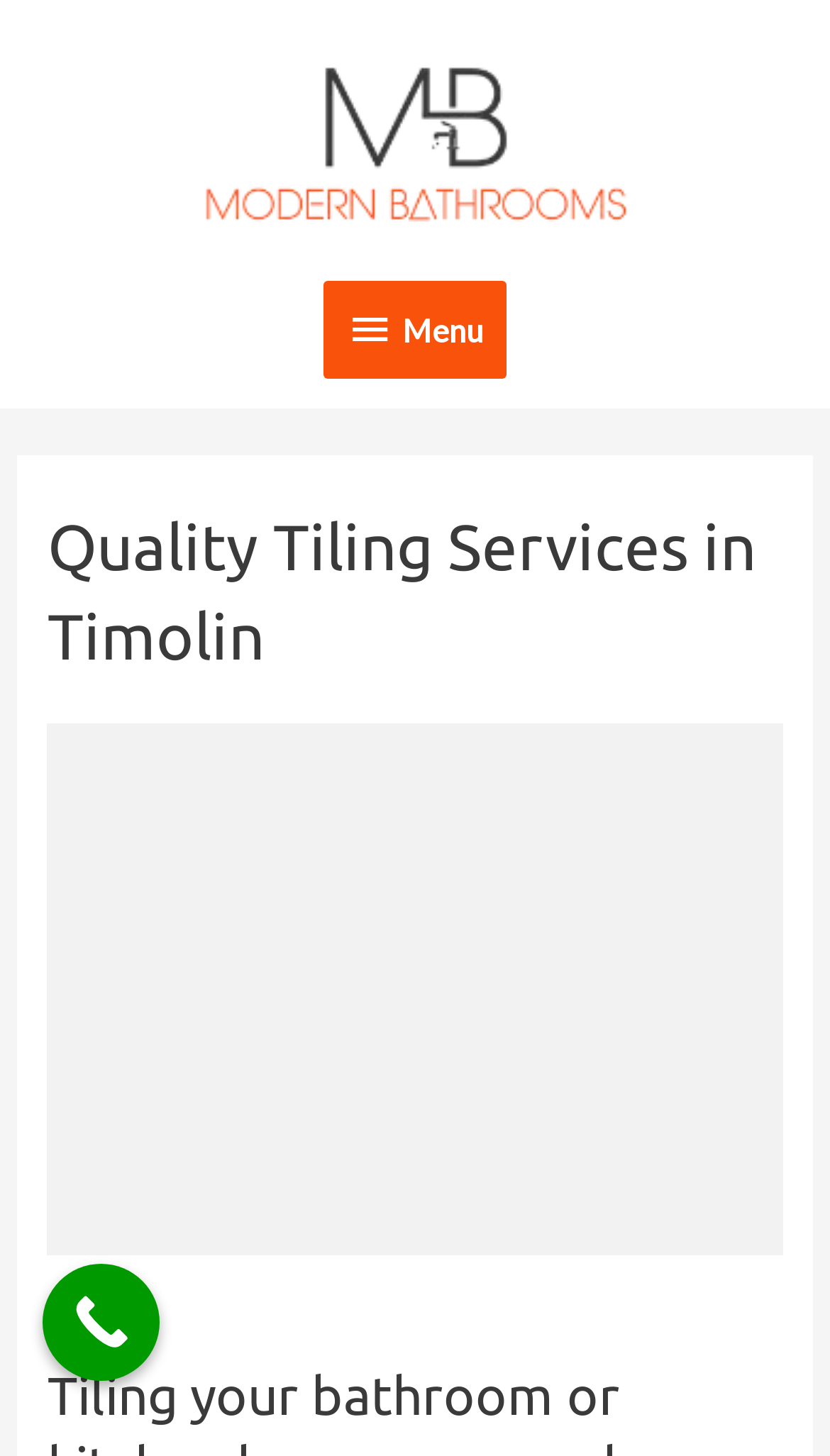Identify the bounding box coordinates for the UI element described by the following text: "alt="Modern Bathroom Logo"". Provide the coordinates as four float numbers between 0 and 1, in the format [left, top, right, bottom].

[0.244, 0.083, 0.756, 0.108]